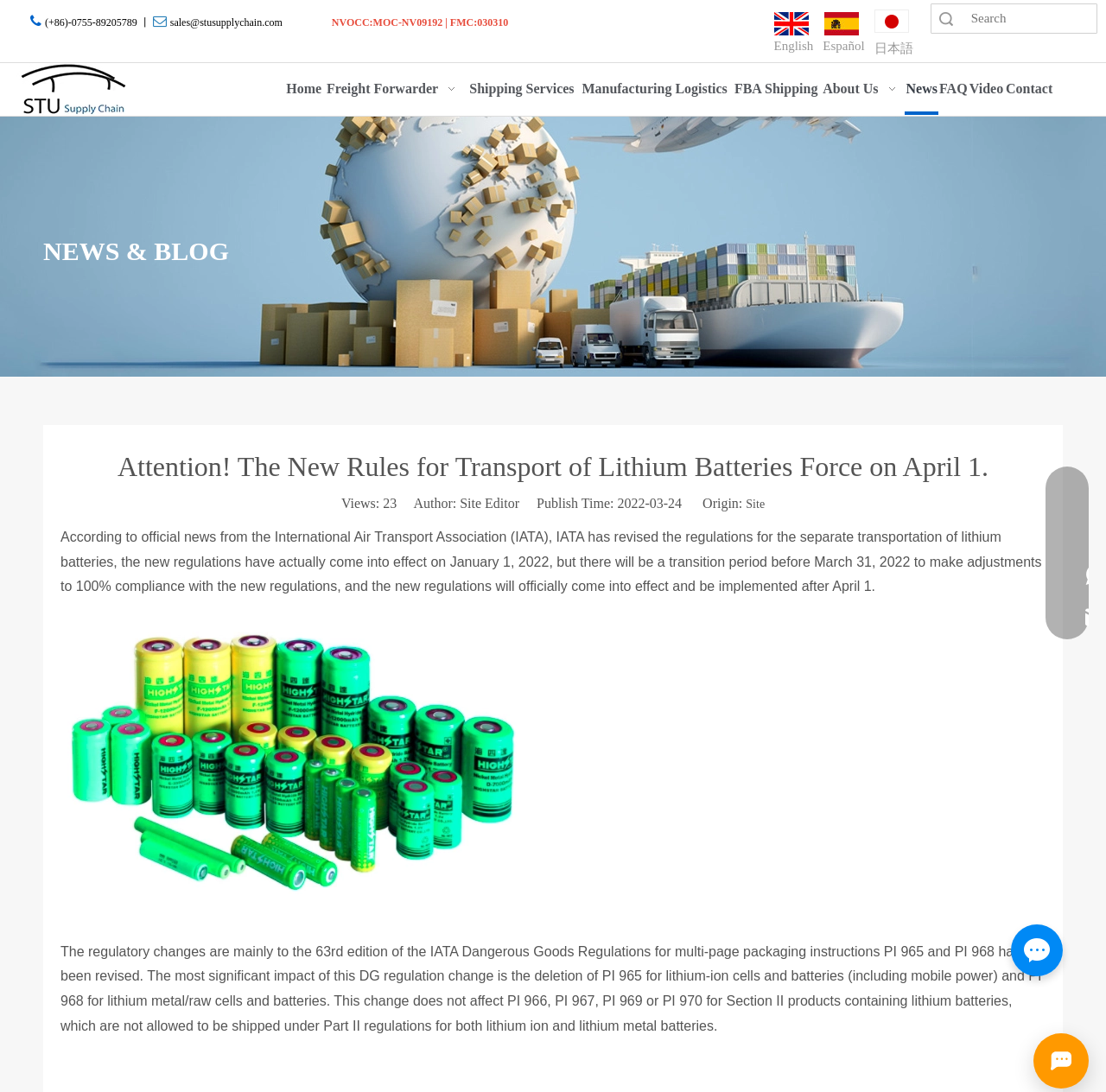Please respond to the question with a concise word or phrase:
What is the purpose of the transition period?

To make adjustments